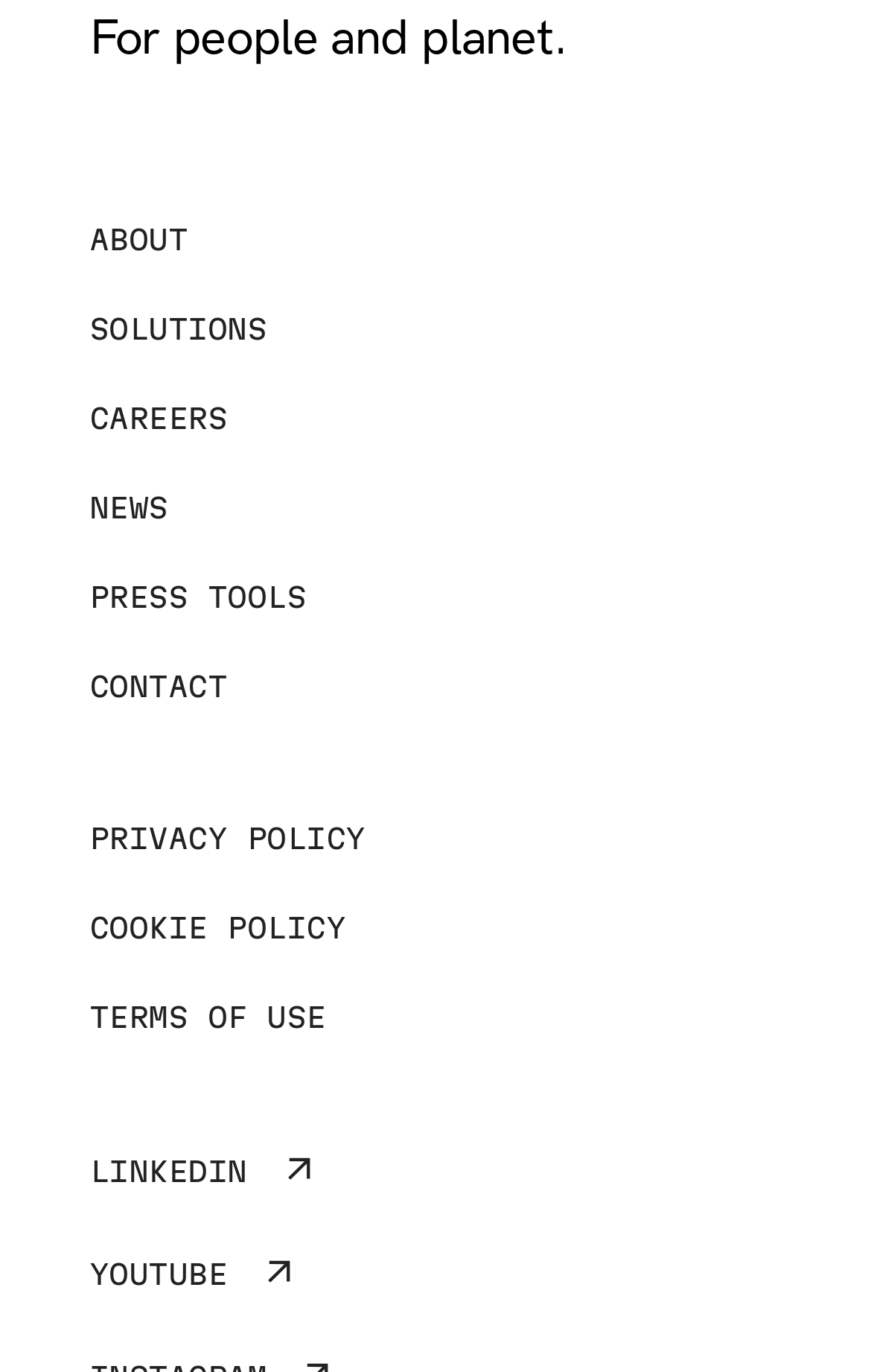Determine the bounding box for the HTML element described here: "Terms of Use". The coordinates should be given as [left, top, right, bottom] with each number being a float between 0 and 1.

[0.103, 0.709, 0.897, 0.774]